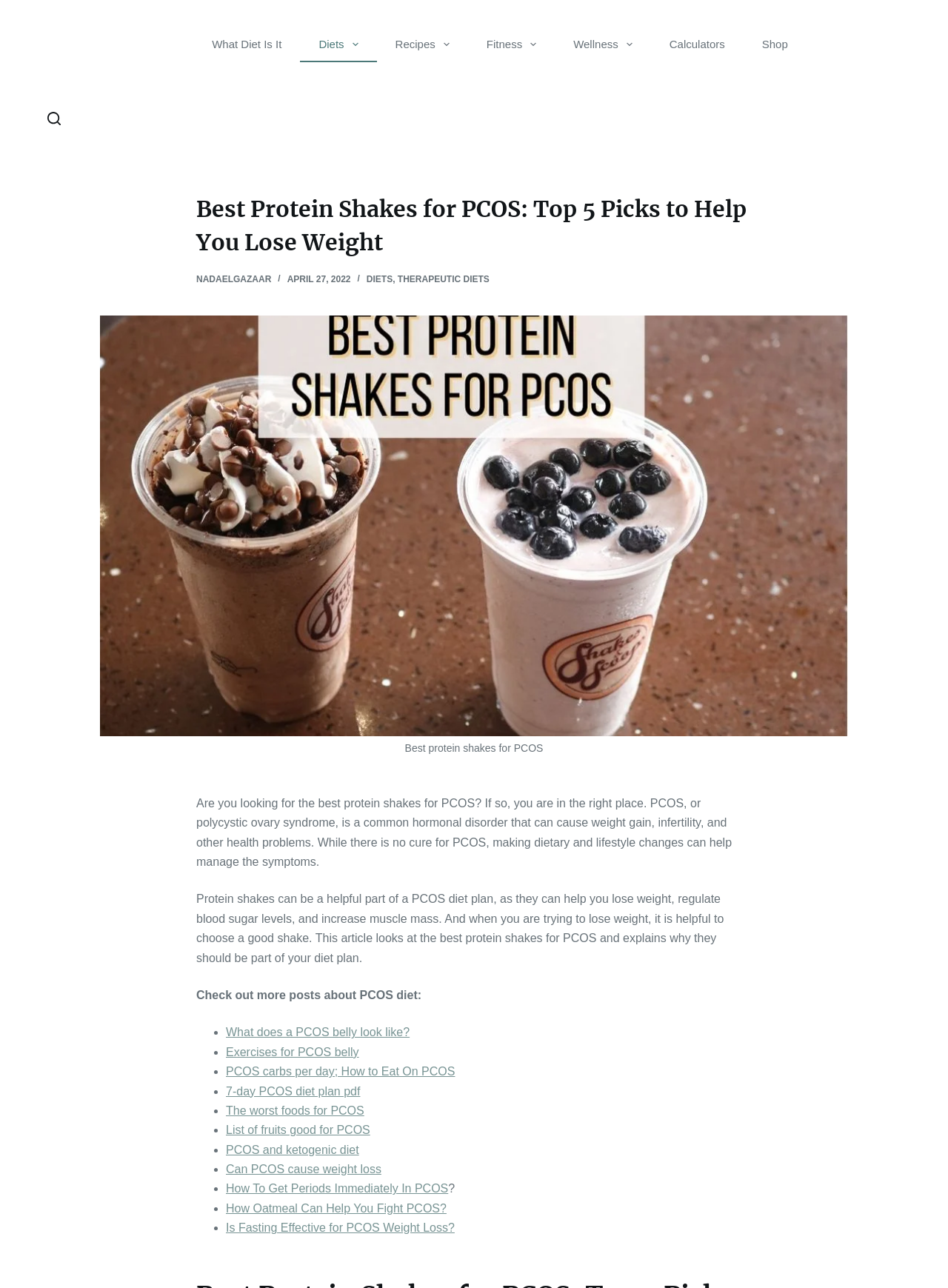Identify the title of the webpage and provide its text content.

Best Protein Shakes for PCOS: Top 5 Picks to Help You Lose Weight